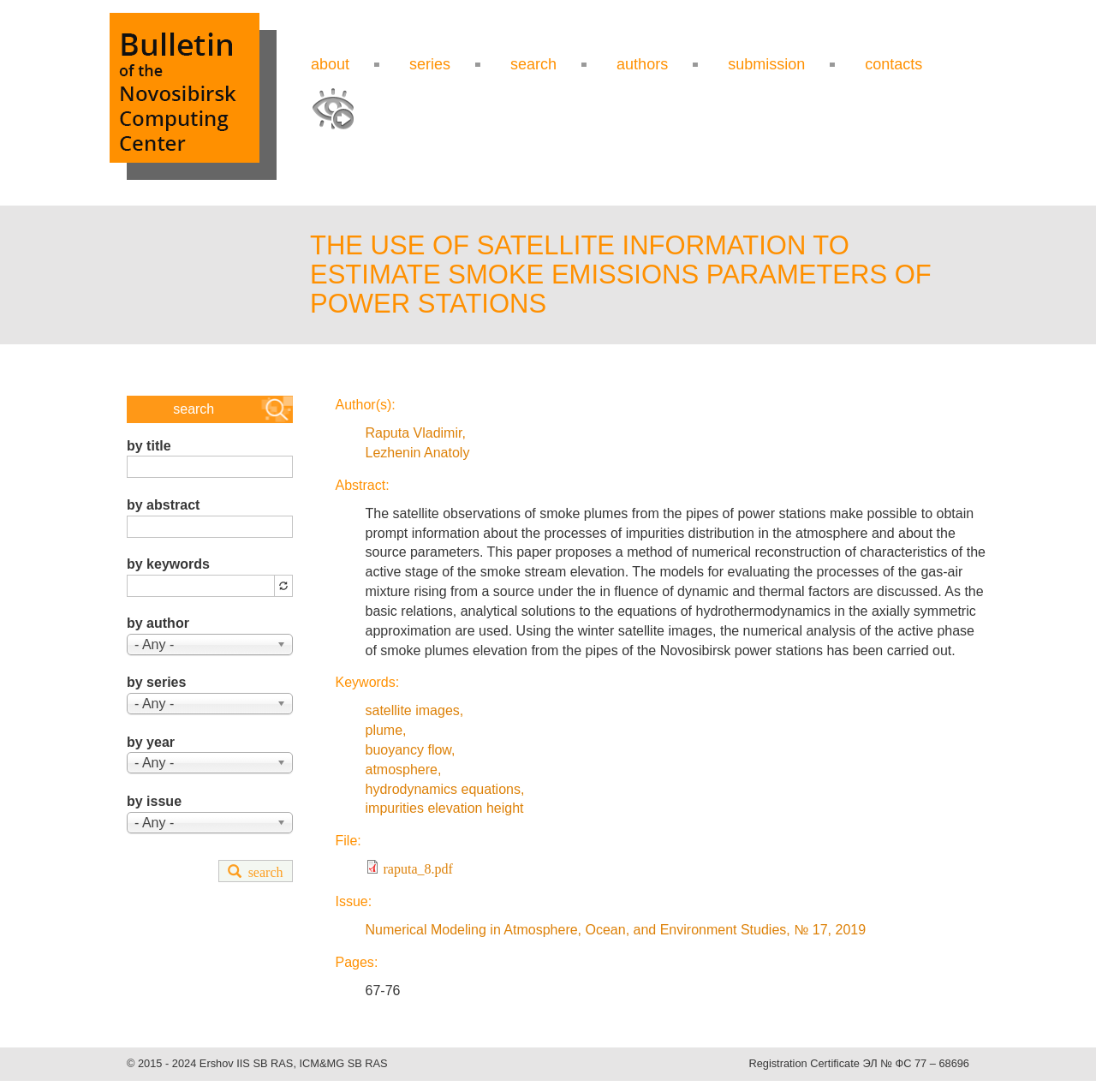Determine the bounding box coordinates of the section I need to click to execute the following instruction: "Click on the 'Search' button". Provide the coordinates as four float numbers between 0 and 1, i.e., [left, top, right, bottom].

[0.199, 0.787, 0.267, 0.808]